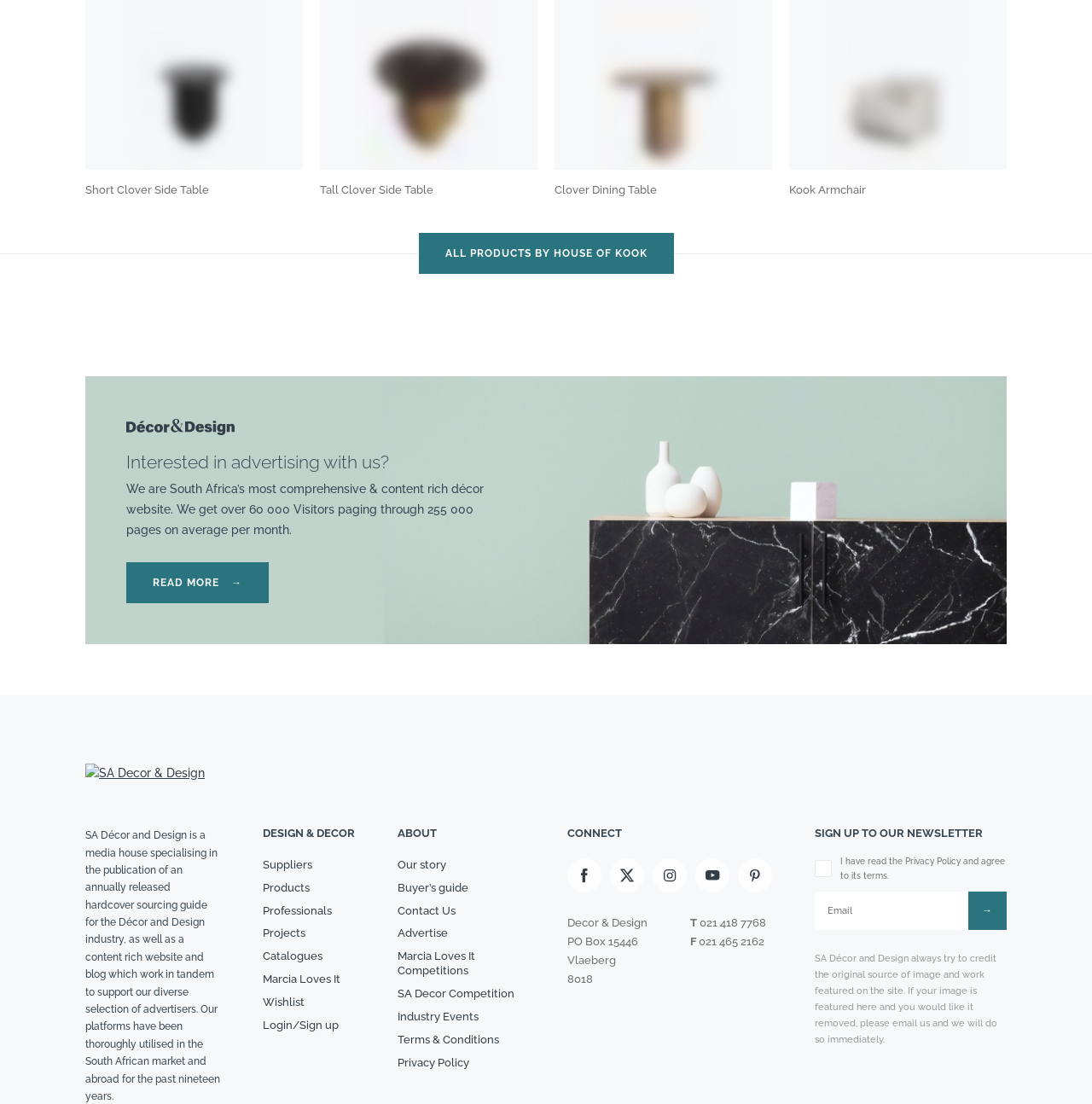What social media platforms can users connect with?
Refer to the image and respond with a one-word or short-phrase answer.

Facebook, Instagram, Youtube, Pinterest